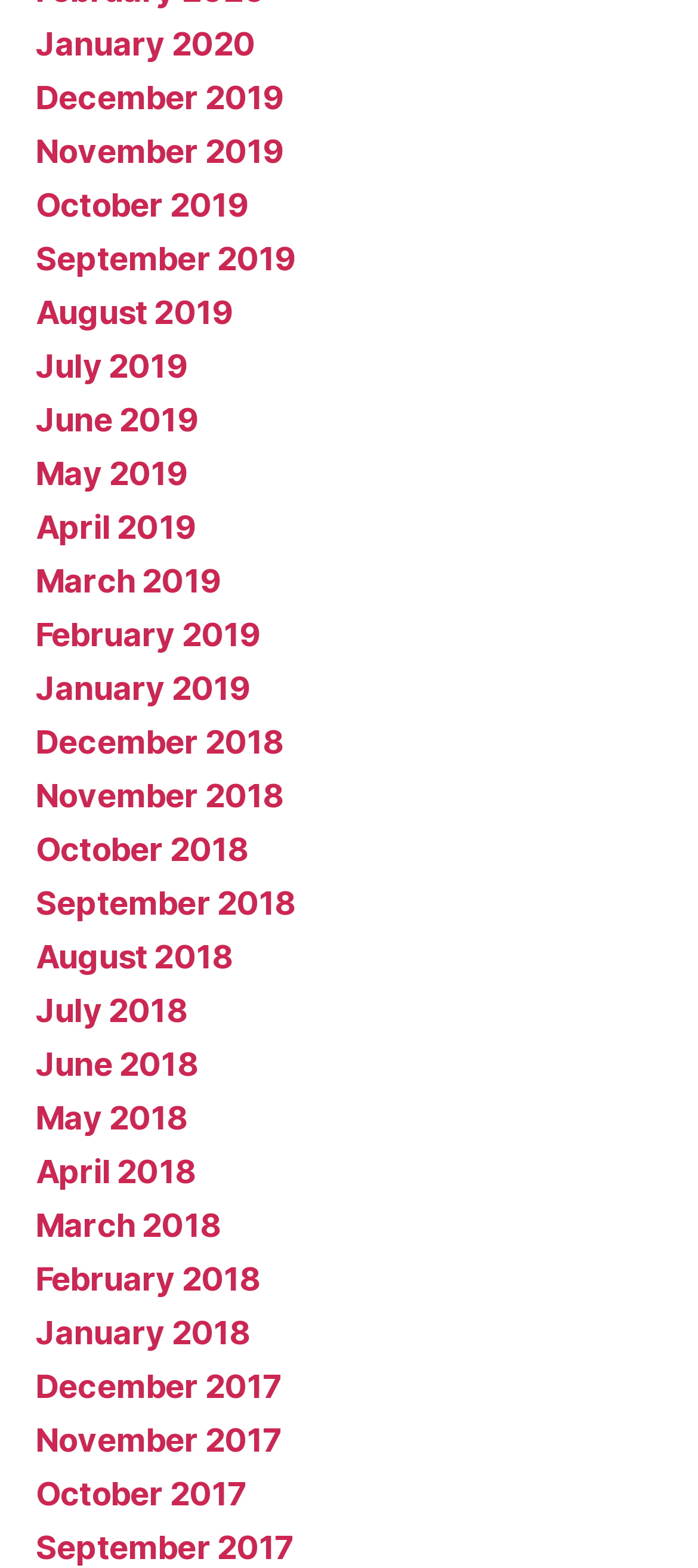How many links are present in the top half of the webpage?
Provide a detailed answer to the question using information from the image.

I analyzed the y1 and y2 coordinates of the link elements and determined that the top half of the webpage corresponds to y1 coordinates less than or equal to 0.5. Counting the link elements that satisfy this condition, I found that there are 18 links present in the top half of the webpage.